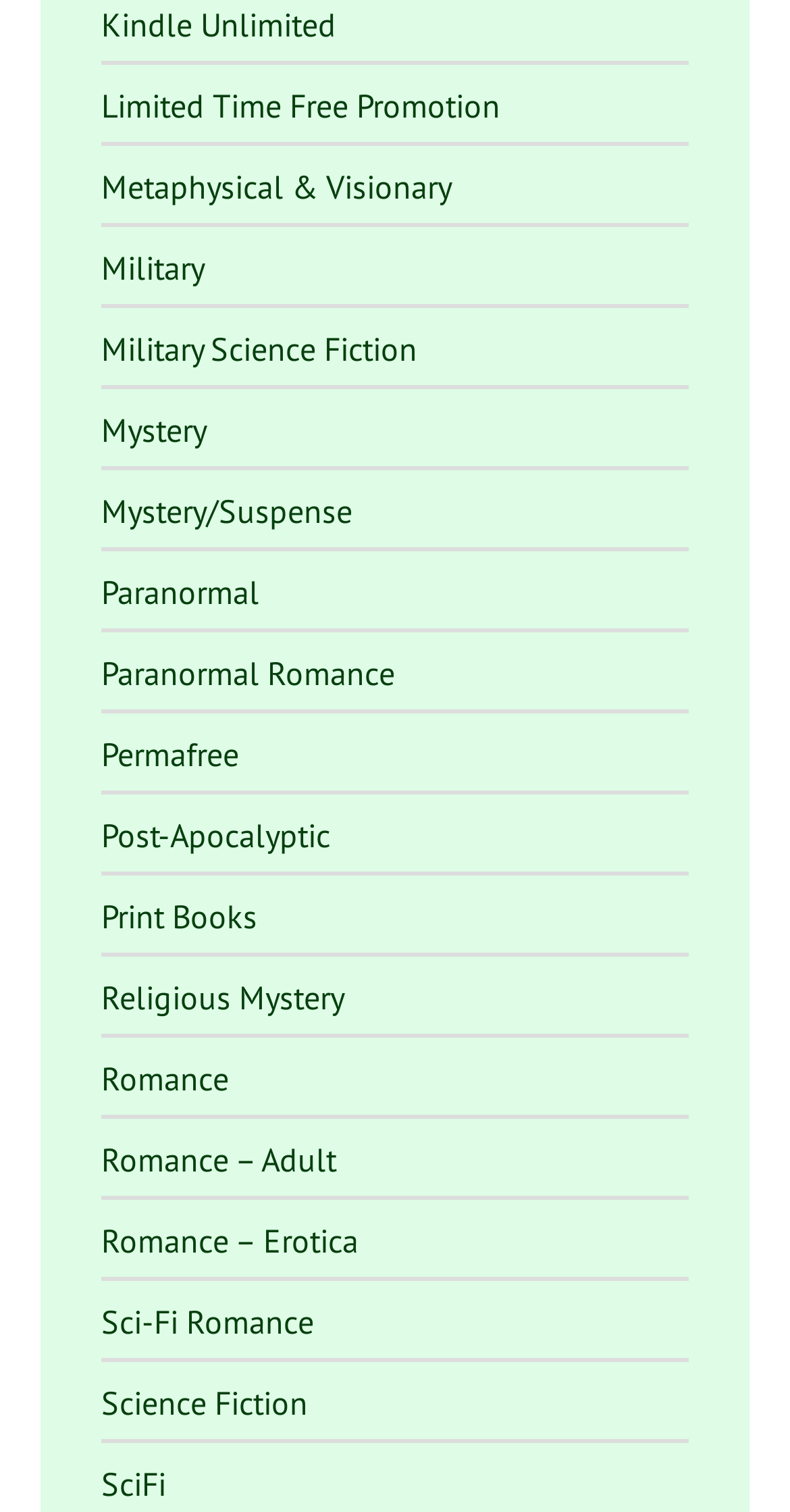Identify the bounding box coordinates of the element that should be clicked to fulfill this task: "Explore Military Science Fiction". The coordinates should be provided as four float numbers between 0 and 1, i.e., [left, top, right, bottom].

[0.128, 0.217, 0.528, 0.244]